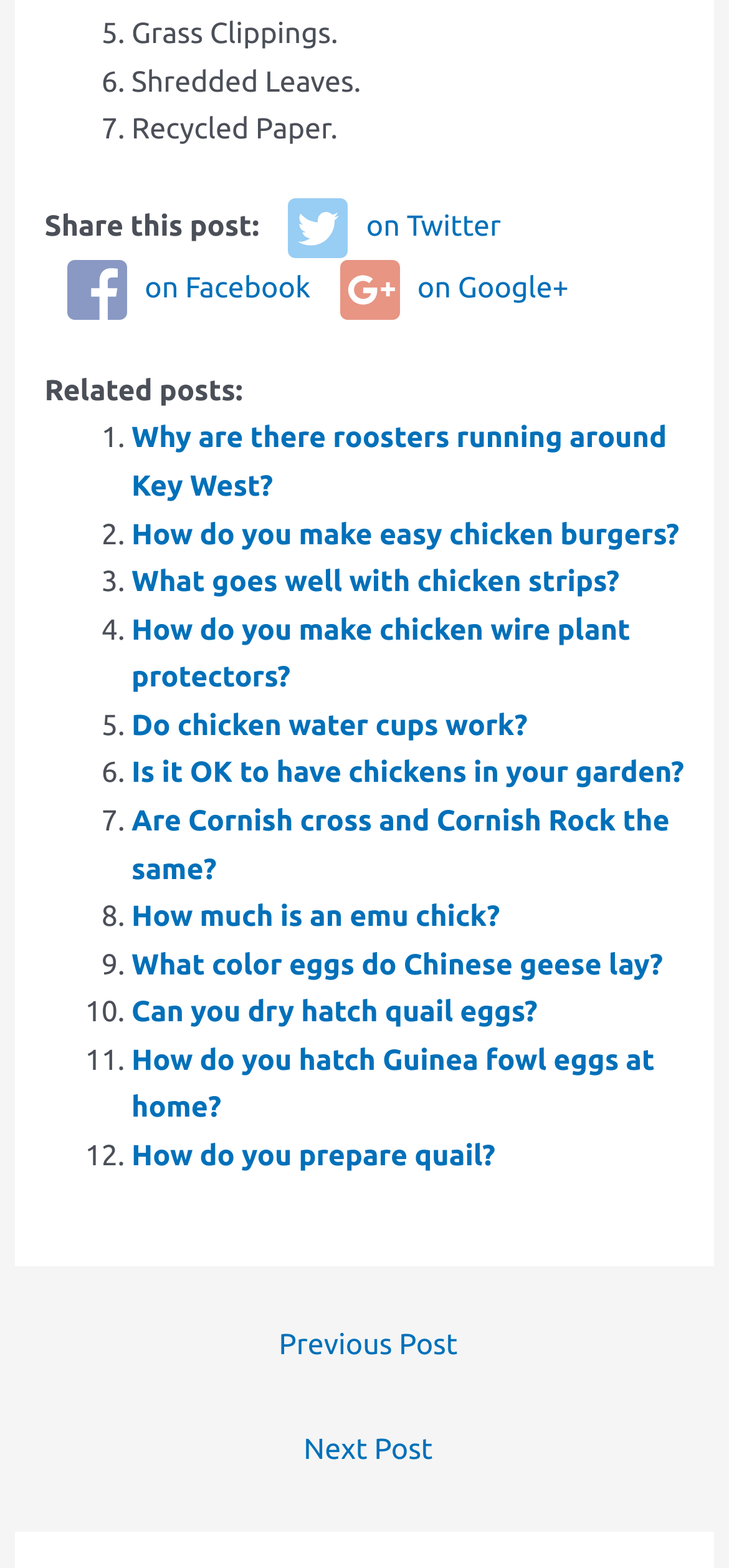Pinpoint the bounding box coordinates of the element you need to click to execute the following instruction: "Go to the previous post". The bounding box should be represented by four float numbers between 0 and 1, in the format [left, top, right, bottom].

[0.027, 0.838, 0.984, 0.881]